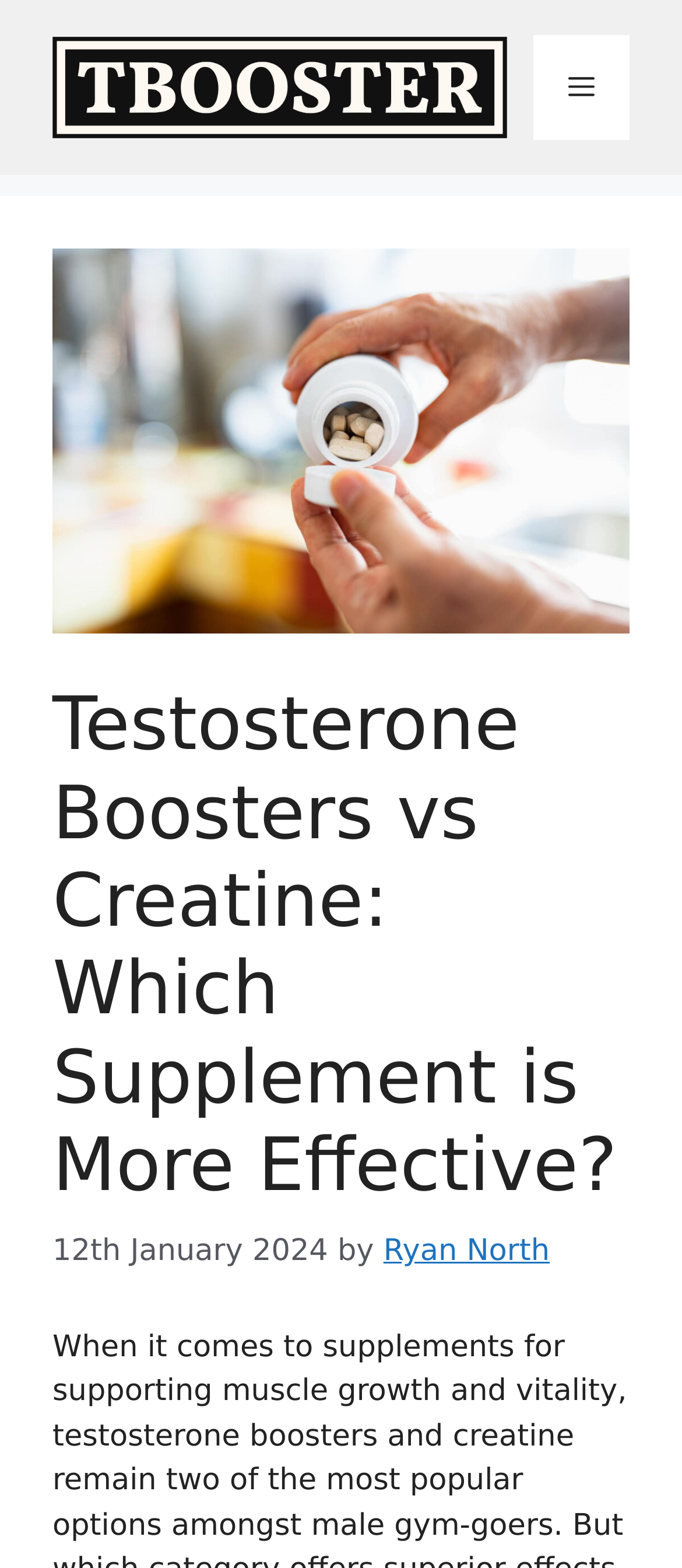What is the purpose of the button in the top-right corner?
Using the image, provide a detailed and thorough answer to the question.

I determined the purpose of the button by examining its description as a 'Mobile Toggle' and its associated button element with the text 'Menu', indicating that it is used to toggle the menu.